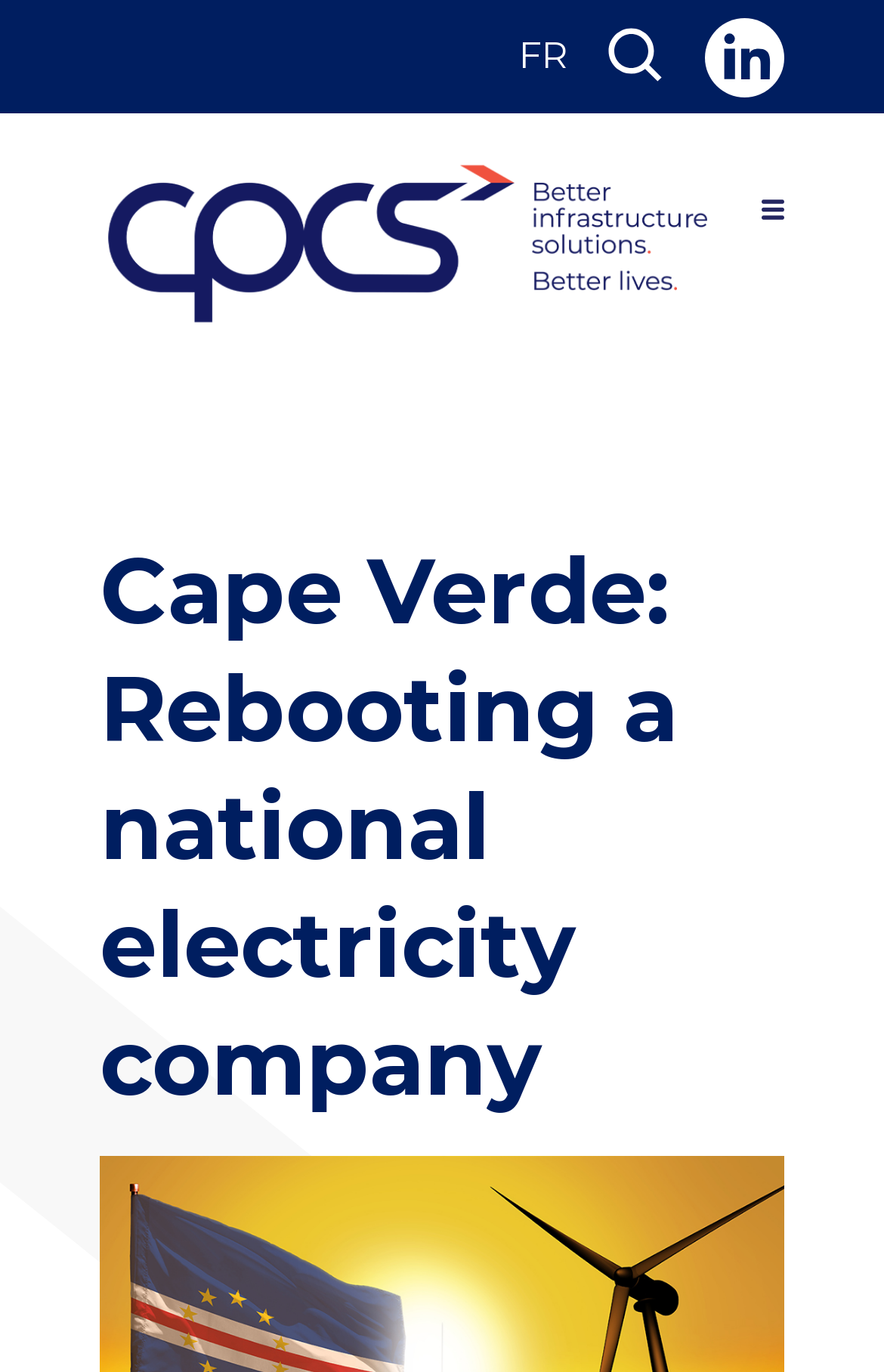How many languages are available?
Answer the question with a single word or phrase derived from the image.

1